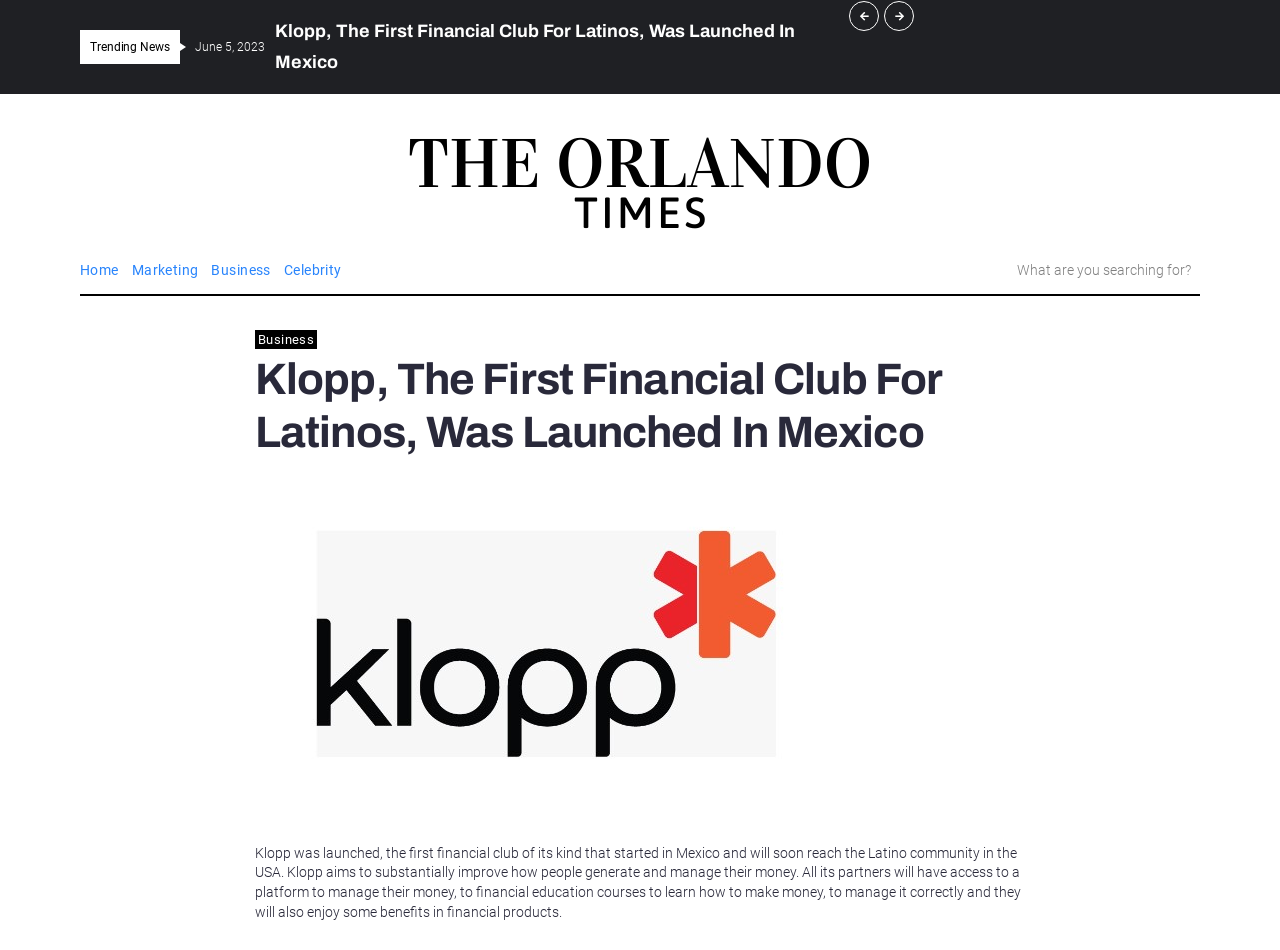Return the bounding box coordinates of the UI element that corresponds to this description: "alt="The Orlando Times"". The coordinates must be given as four float numbers in the range of 0 and 1, [left, top, right, bottom].

[0.305, 0.118, 0.695, 0.261]